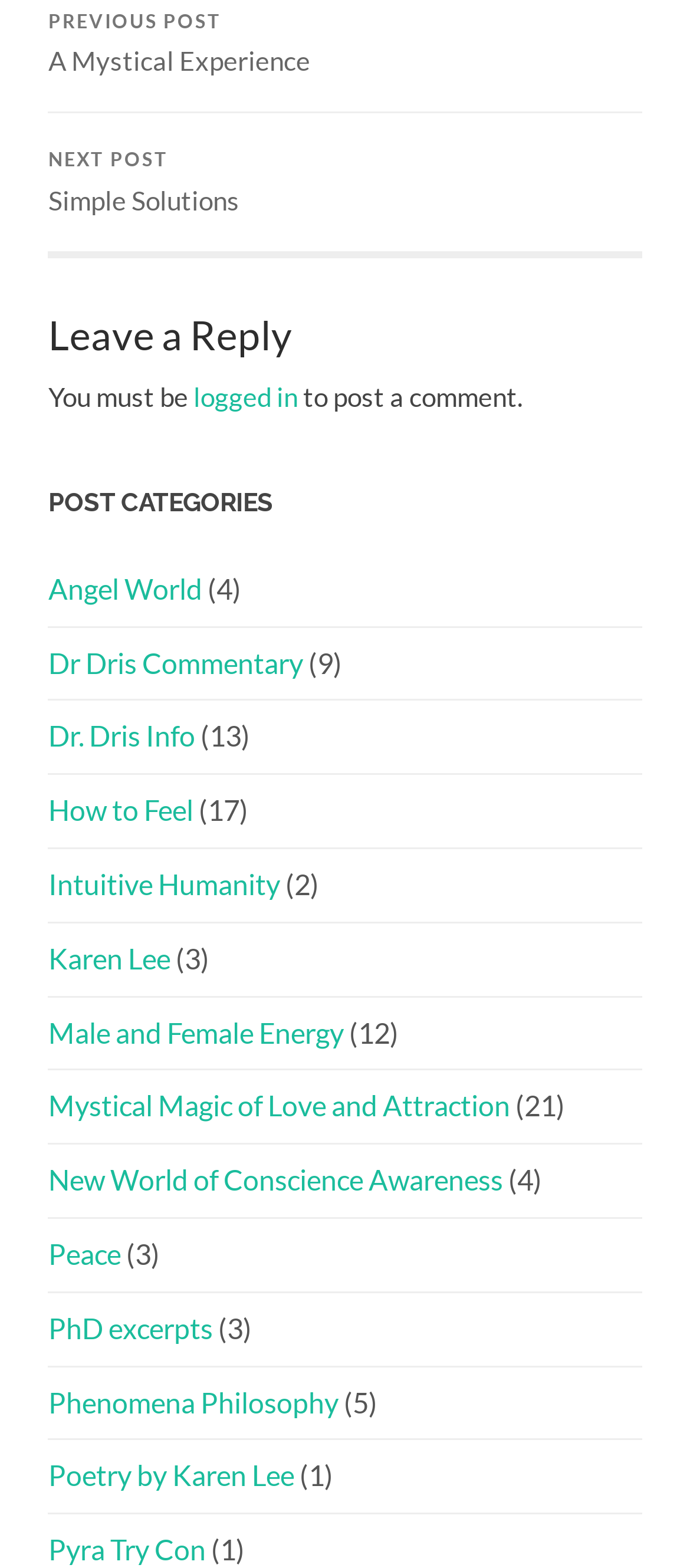Please provide a comprehensive answer to the question below using the information from the image: How many comments can be posted?

I did not find any information on the webpage that specifies the number of comments that can be posted. The webpage only mentions that users must be logged in to post a comment.